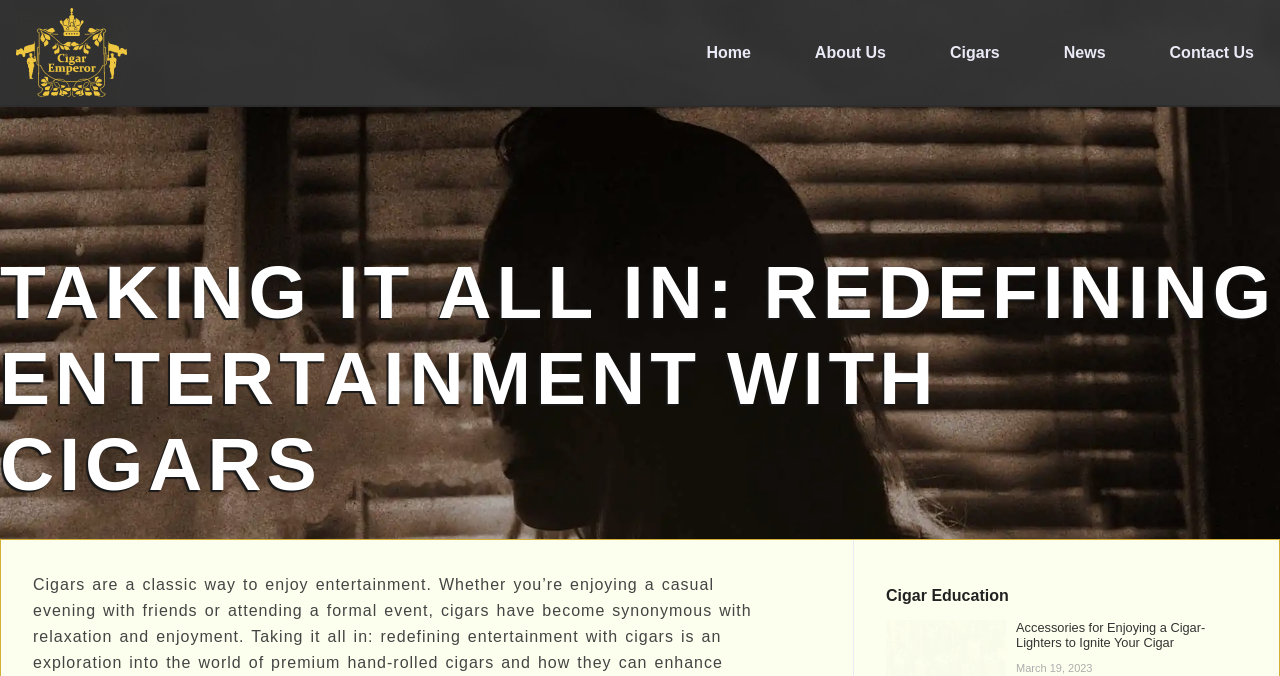What is the category of the subheading 'Accessories for Enjoying a Cigar- Lighters to Ignite Your Cigar'?
Examine the screenshot and reply with a single word or phrase.

Cigar Education